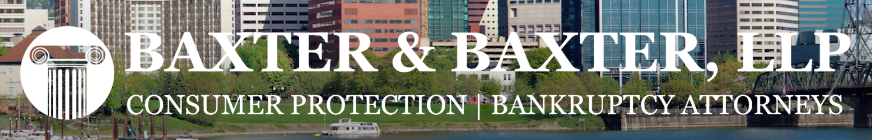Respond to the question below with a single word or phrase:
What are the areas of expertise of the law firm?

Consumer Protection and Bankruptcy